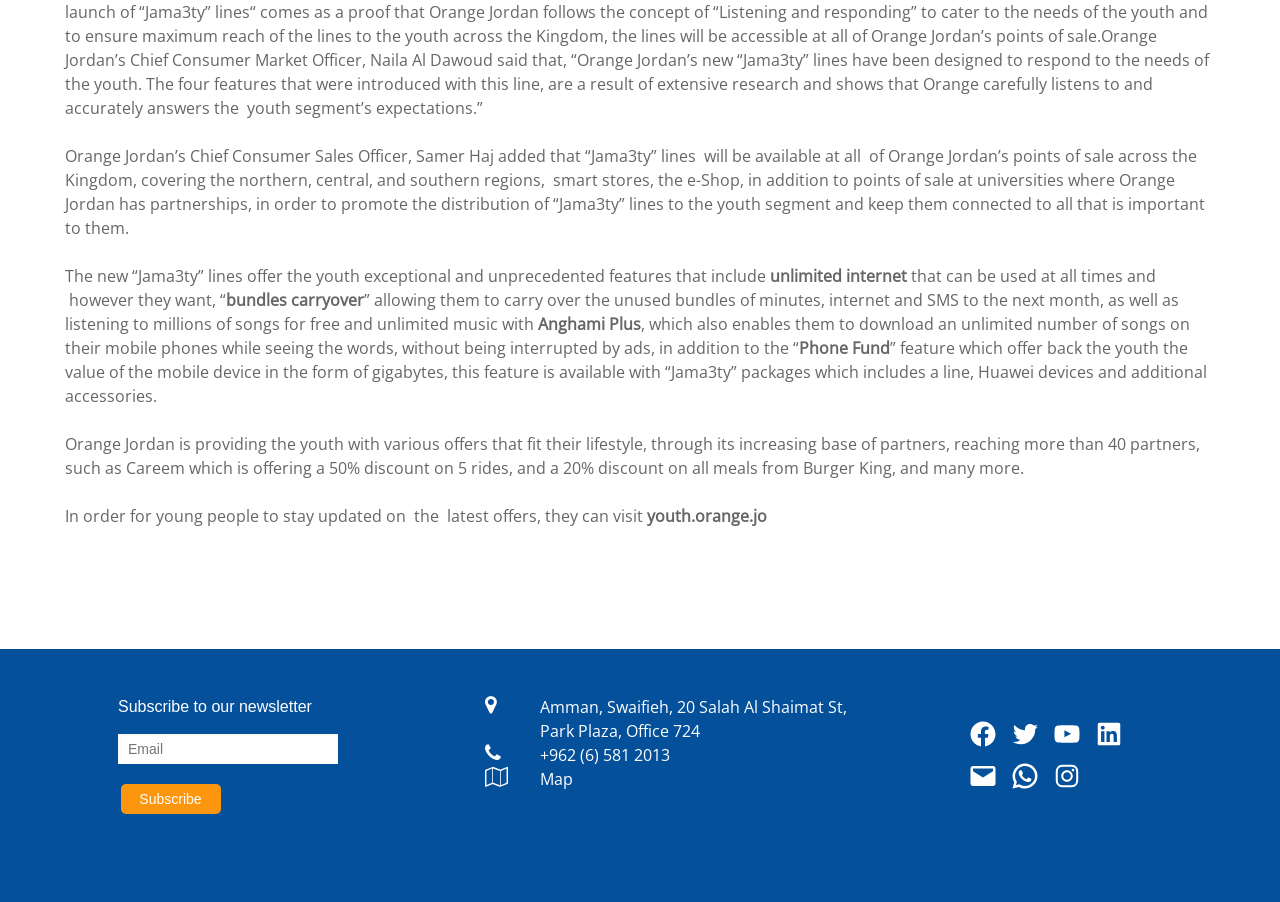Find the bounding box coordinates for the HTML element described in this sentence: "Mail". Provide the coordinates as four float numbers between 0 and 1, in the format [left, top, right, bottom].

[0.756, 0.844, 0.78, 0.877]